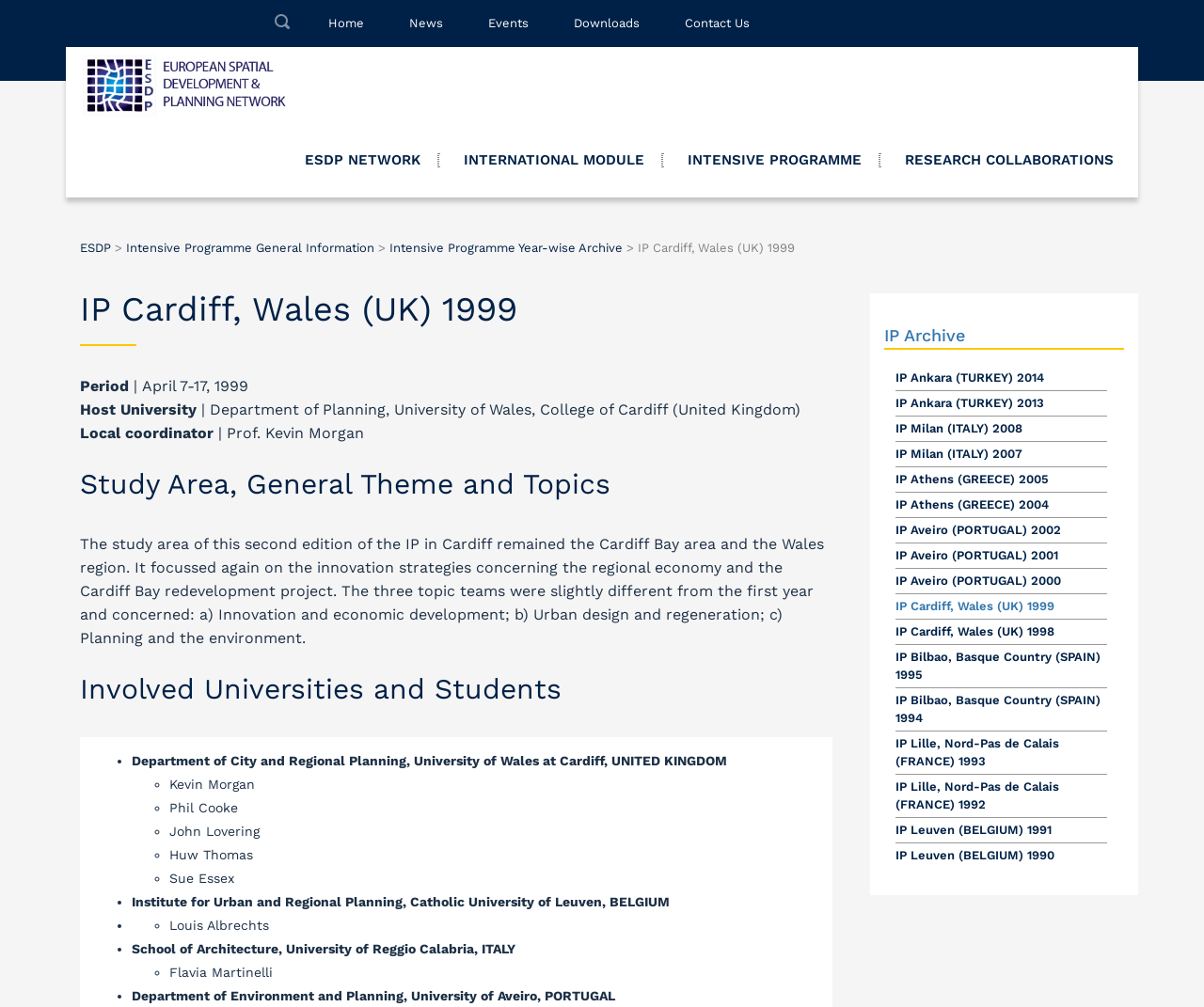Pinpoint the bounding box coordinates of the clickable element needed to complete the instruction: "Visit IP Ankara (TURKEY) 2014". The coordinates should be provided as four float numbers between 0 and 1: [left, top, right, bottom].

[0.744, 0.362, 0.92, 0.386]